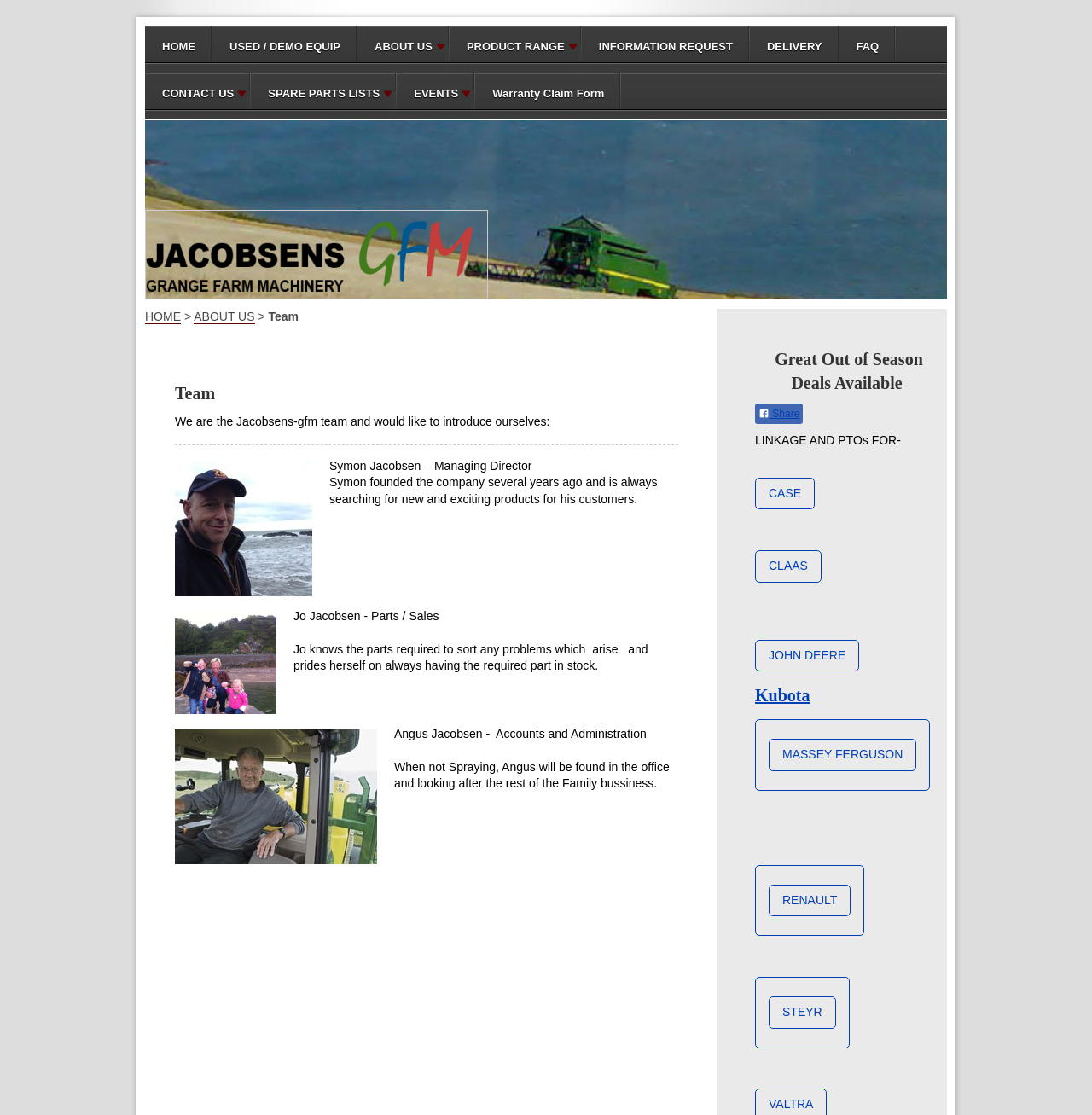What type of products does the company deal with?
Give a single word or phrase answer based on the content of the image.

Farm equipment